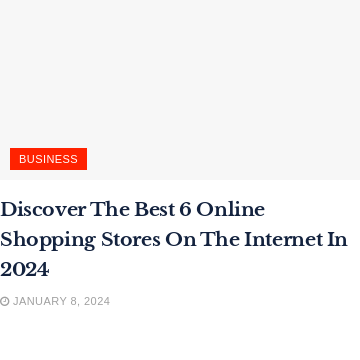Explain what is happening in the image with elaborate details.

The image features a vibrant headline, "Discover The Best 6 Online Shopping Stores On The Internet In 2024," prominently displayed in a bold typeface. This caption highlights the latest trends in online shopping and encourages readers to explore top-rated e-commerce platforms expected to dominate the market in 2024. Below the headline, there is a red rectangular banner that identifies the category of the article as "BUSINESS," signaling its relevance to readers interested in financial insights and e-commerce. The date, "January 8, 2024," is also included, indicating when this information was published, making it timely and actionable for anyone looking to enhance their online shopping experience.